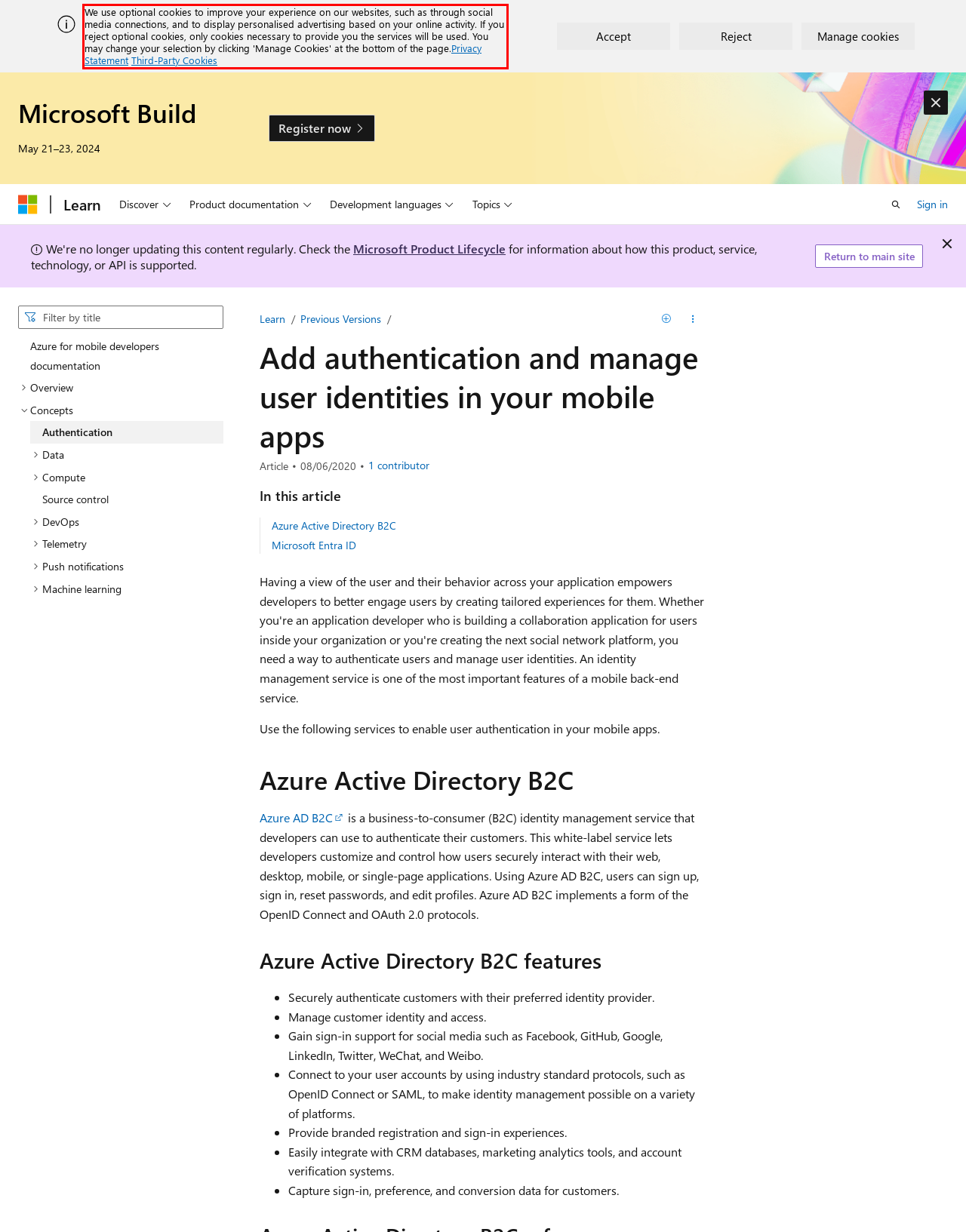Please examine the screenshot of the webpage and read the text present within the red rectangle bounding box.

We use optional cookies to improve your experience on our websites, such as through social media connections, and to display personalised advertising based on your online activity. If you reject optional cookies, only cookies necessary to provide you the services will be used. You may change your selection by clicking 'Manage Cookies' at the bottom of the page.Privacy Statement Third-Party Cookies